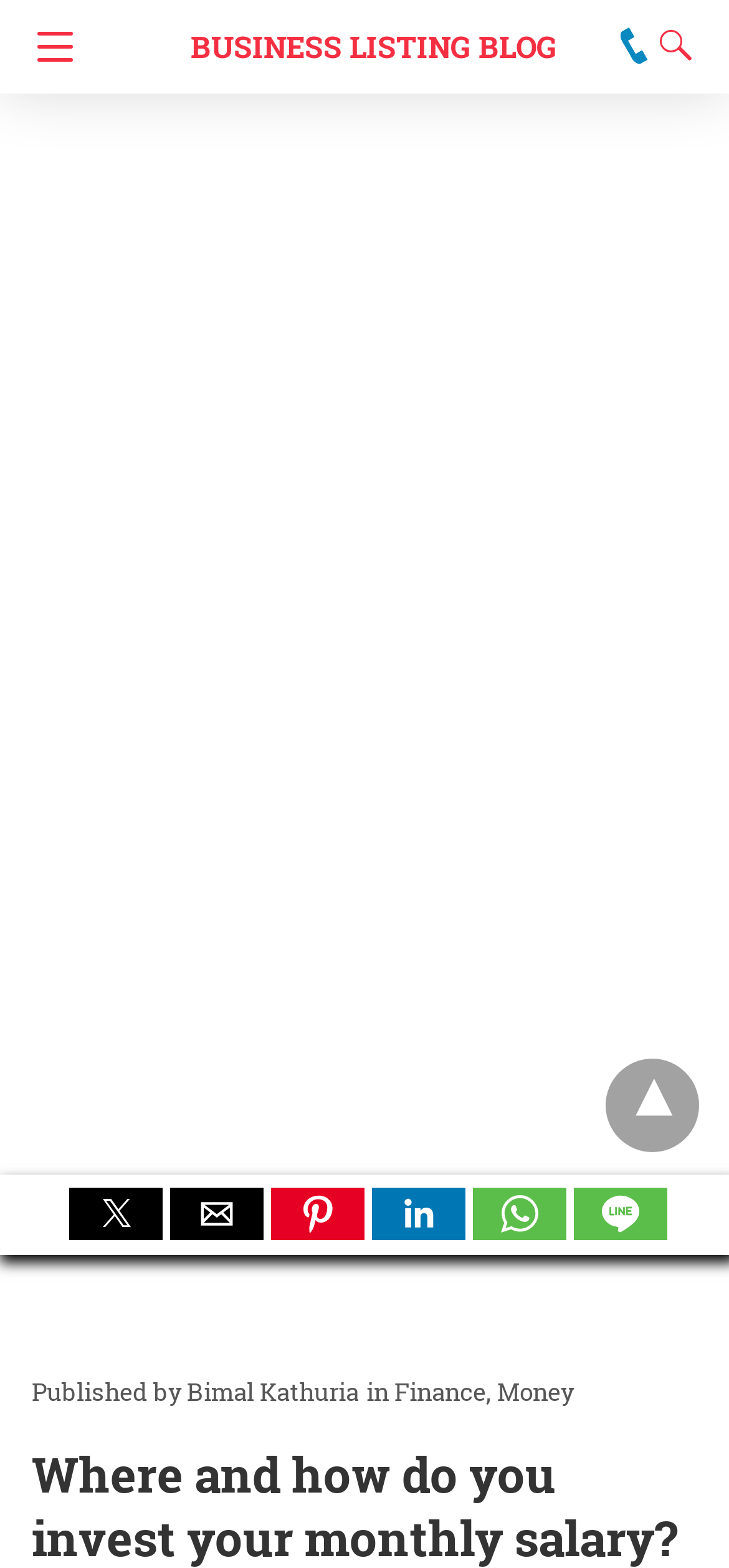Please provide a comprehensive response to the question below by analyzing the image: 
What is the name of the blog?

The name of the blog can be found in the top navigation bar, where it is written as 'BUSINESS LISTING BLOG' in a link format.